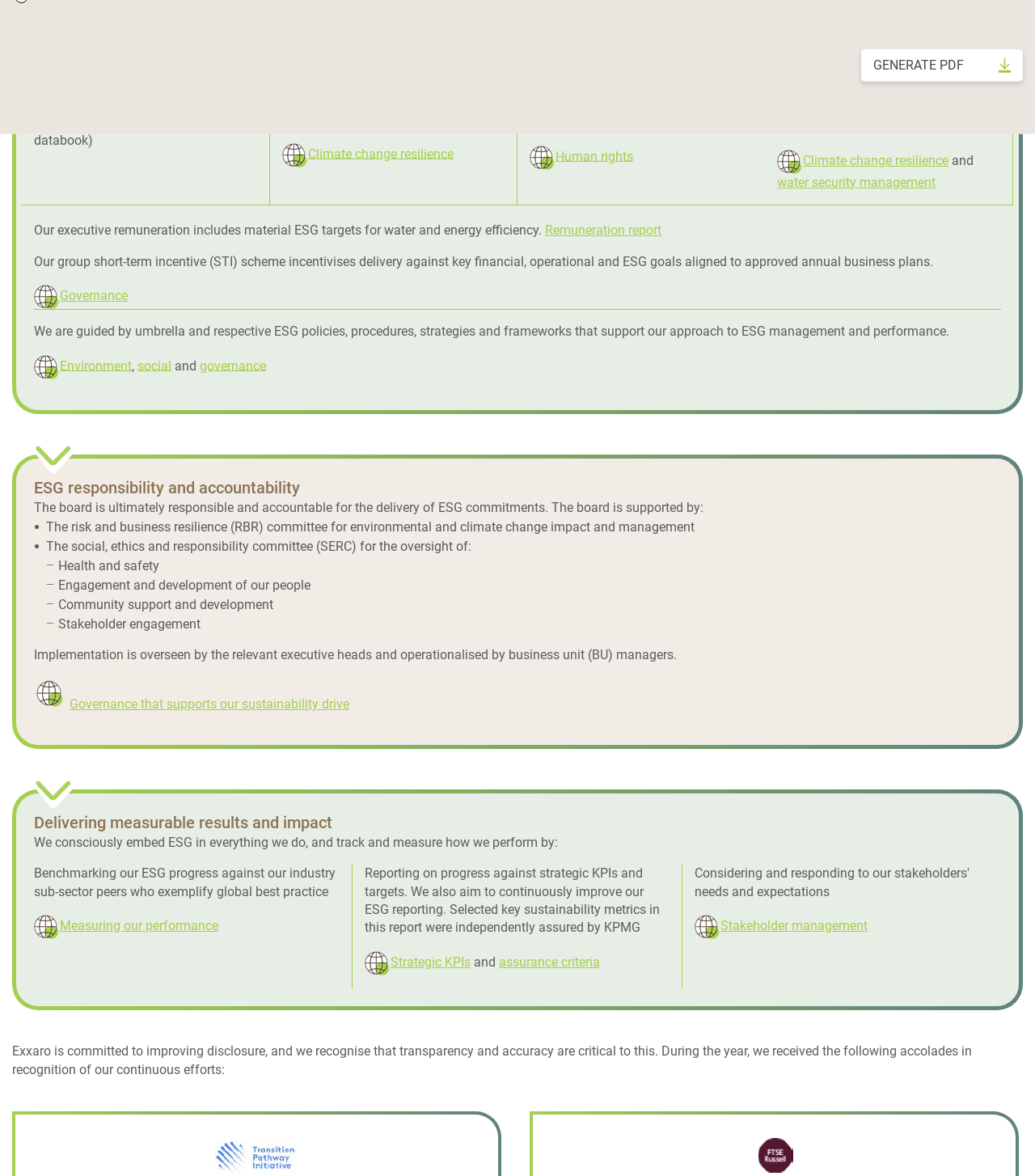Determine the bounding box coordinates of the element's region needed to click to follow the instruction: "Generate PDF". Provide these coordinates as four float numbers between 0 and 1, formatted as [left, top, right, bottom].

[0.832, 0.042, 0.988, 0.069]